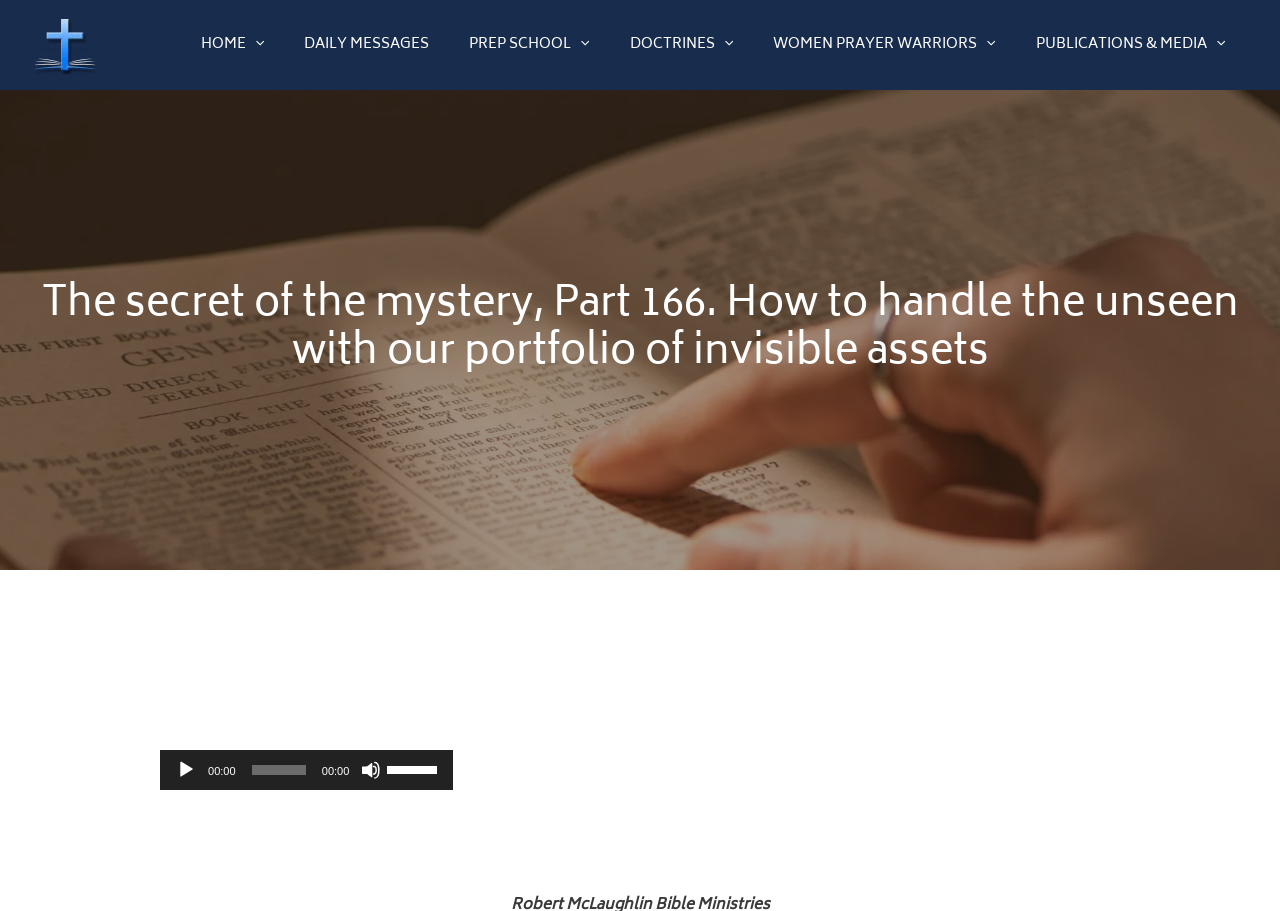Mark the bounding box of the element that matches the following description: "WOMEN PRAYER WARRIORS".

[0.588, 0.014, 0.793, 0.085]